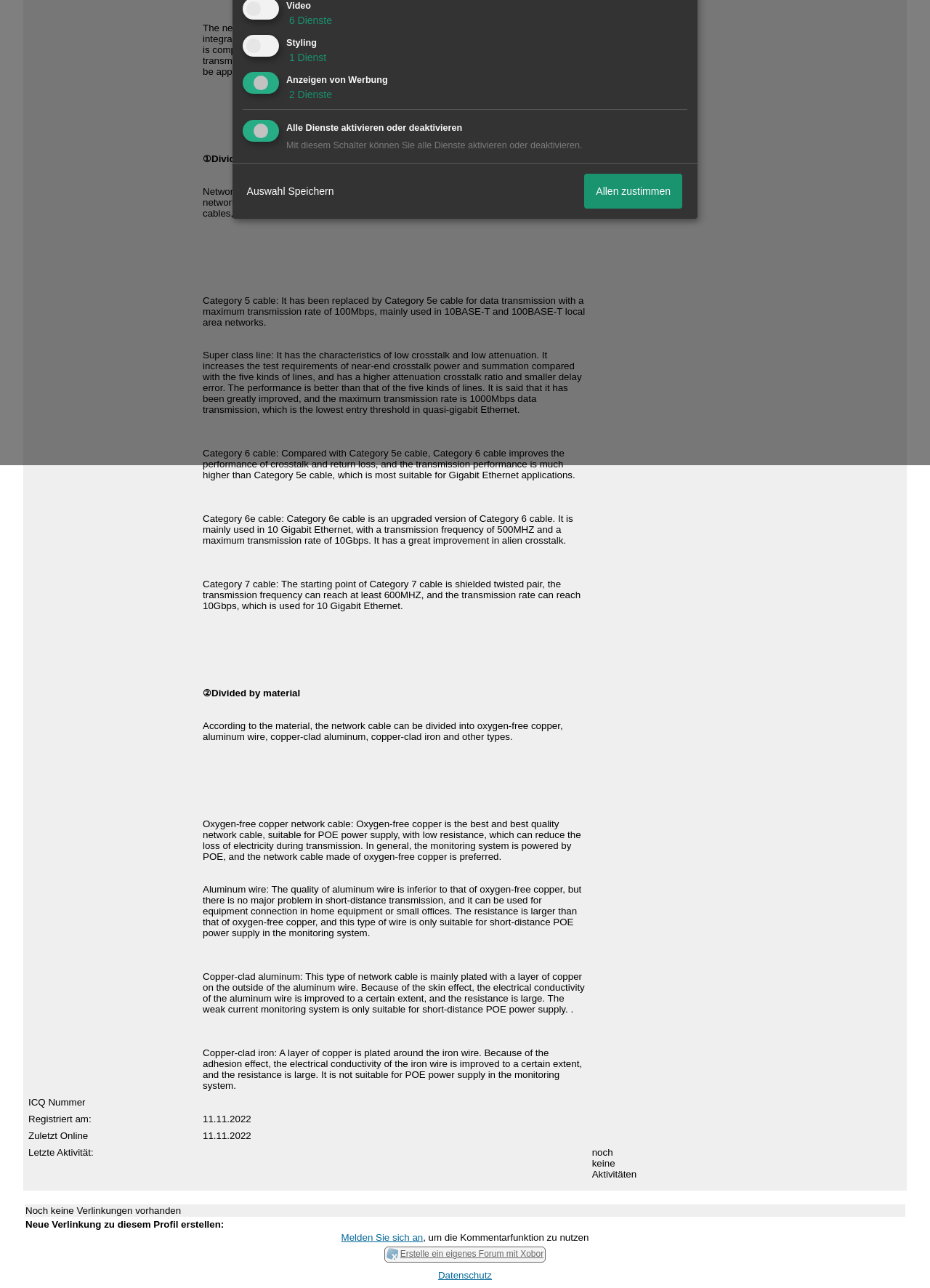Given the description Melden Sie sich an, predict the bounding box coordinates of the UI element. Ensure the coordinates are in the format (top-left x, top-left y, bottom-right x, bottom-right y) and all values are between 0 and 1.

[0.367, 0.957, 0.455, 0.965]